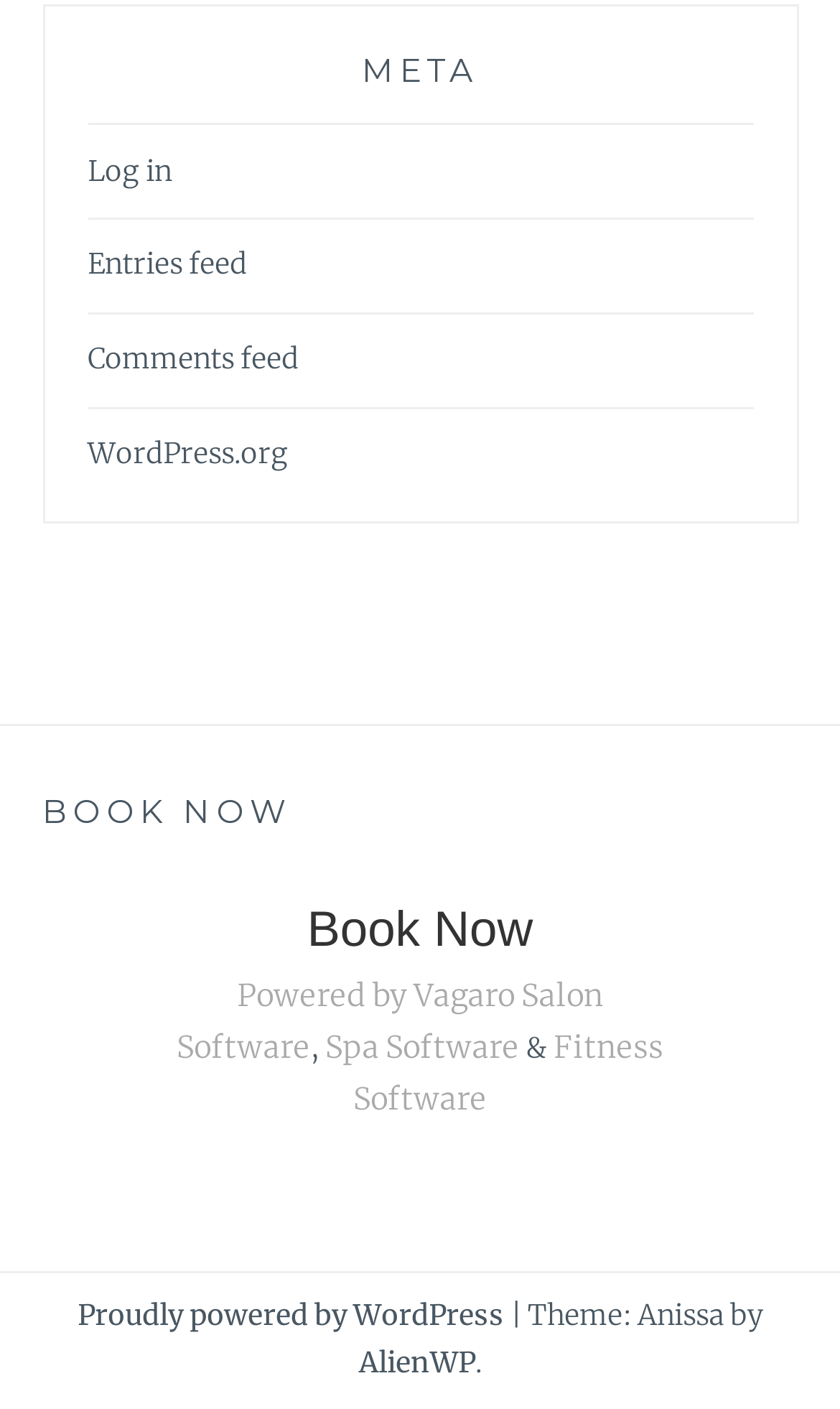What is the name of the theme used on this webpage?
Based on the screenshot, respond with a single word or phrase.

Anissa